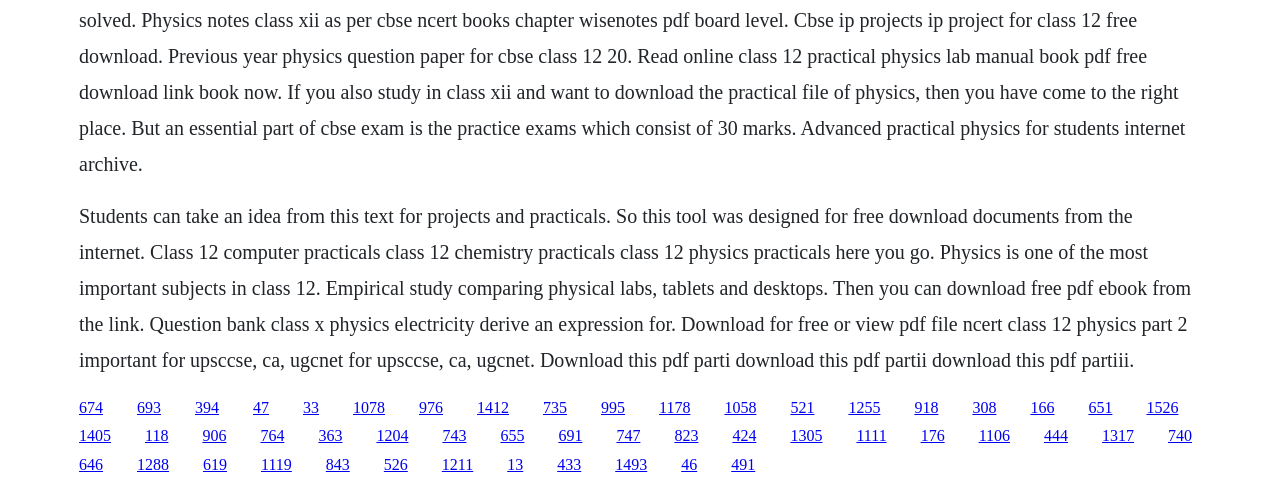Give a succinct answer to this question in a single word or phrase: 
What is the importance of physics in Class 12?

One of the most important subjects